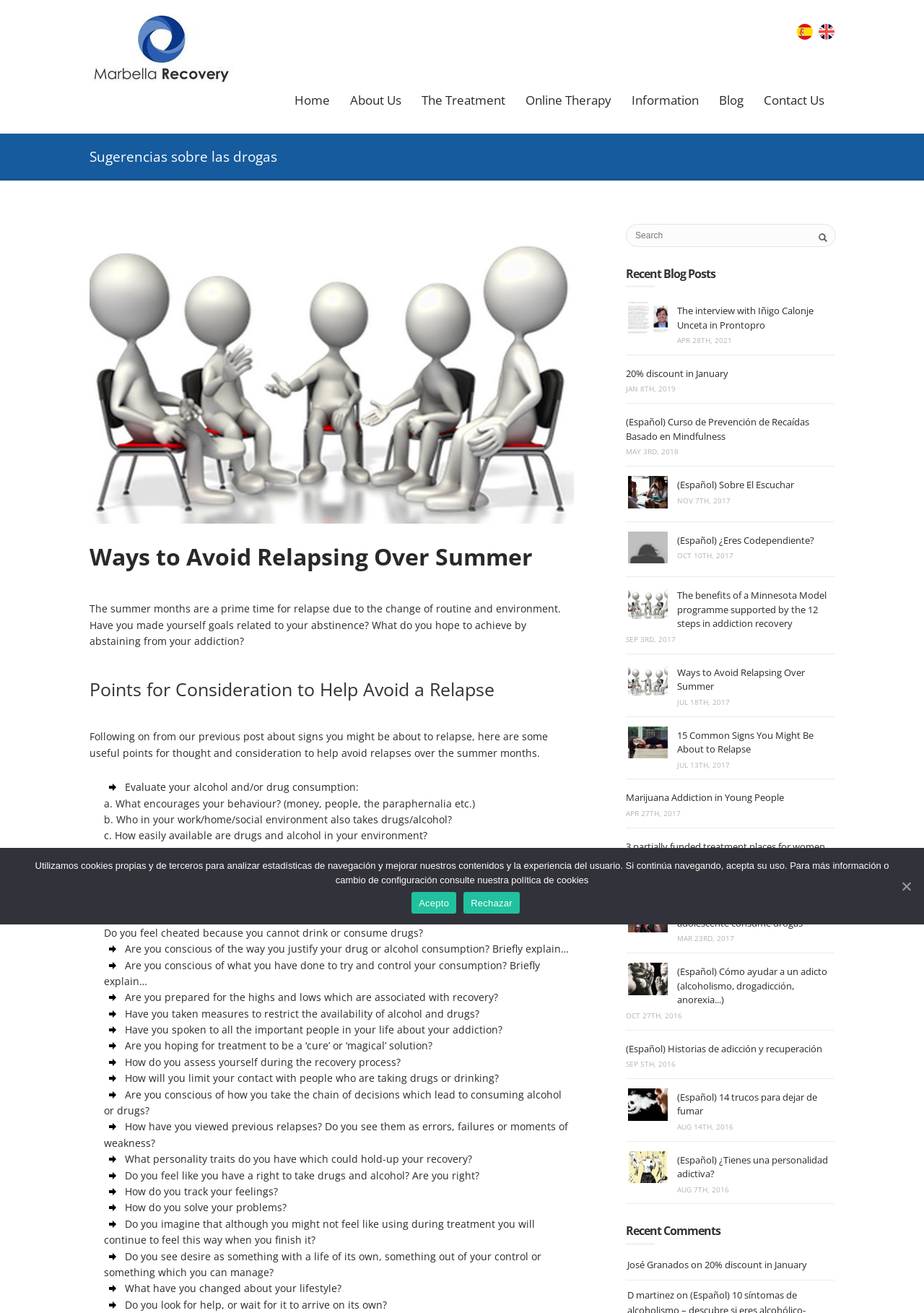Provide the bounding box coordinates for the UI element that is described as: "The Treatment".

[0.445, 0.068, 0.558, 0.085]